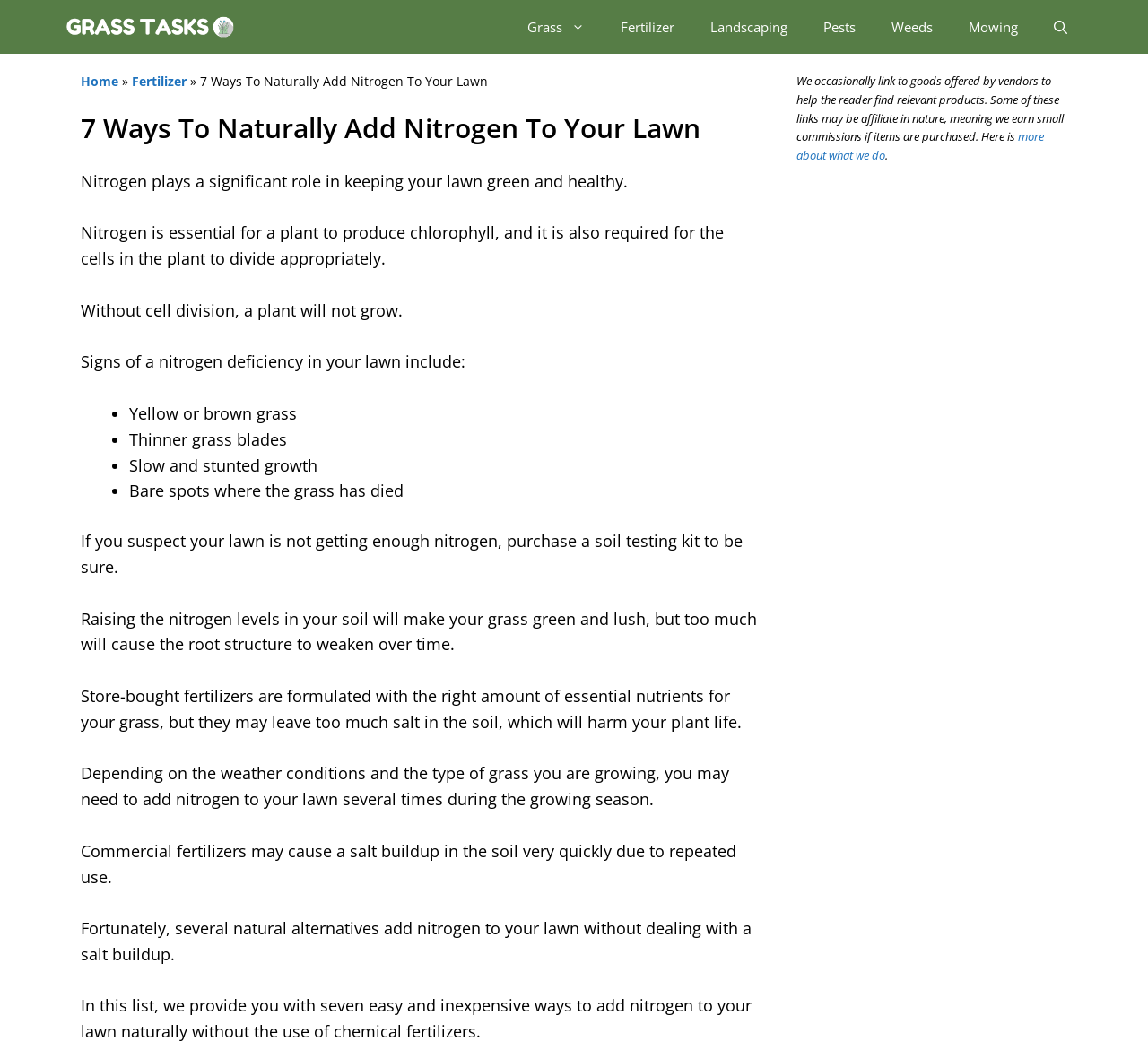Present a detailed account of what is displayed on the webpage.

This webpage is about naturally adding nitrogen to your lawn. At the top, there is a navigation bar with links to various topics, including "Grass Tasks", "Grass", "Fertilizer", "Landscaping", "Pests", "Weeds", and "Mowing". Below the navigation bar, there is a header section with a breadcrumb trail showing the path "Home > Fertilizer > 7 Ways To Naturally Add Nitrogen To Your Lawn".

The main content of the webpage starts with a heading "7 Ways To Naturally Add Nitrogen To Your Lawn" followed by a brief introduction to the importance of nitrogen for a healthy lawn. The text explains that nitrogen is essential for plant growth and that a deficiency can cause yellow or brown grass, thinner grass blades, slow growth, and bare spots.

The webpage then lists four signs of a nitrogen deficiency in your lawn, marked with bullet points. Below the list, there is a section of text discussing the importance of soil testing and the potential risks of using commercial fertilizers, which can cause salt buildup in the soil.

The webpage also mentions that natural alternatives can add nitrogen to your lawn without causing salt buildup. Finally, it introduces a list of seven easy and inexpensive ways to add nitrogen to your lawn naturally, although the list itself is not provided in the accessibility tree.

On the right side of the webpage, there is a complementary section with a disclaimer about affiliate links and a link to learn more about what the website does.